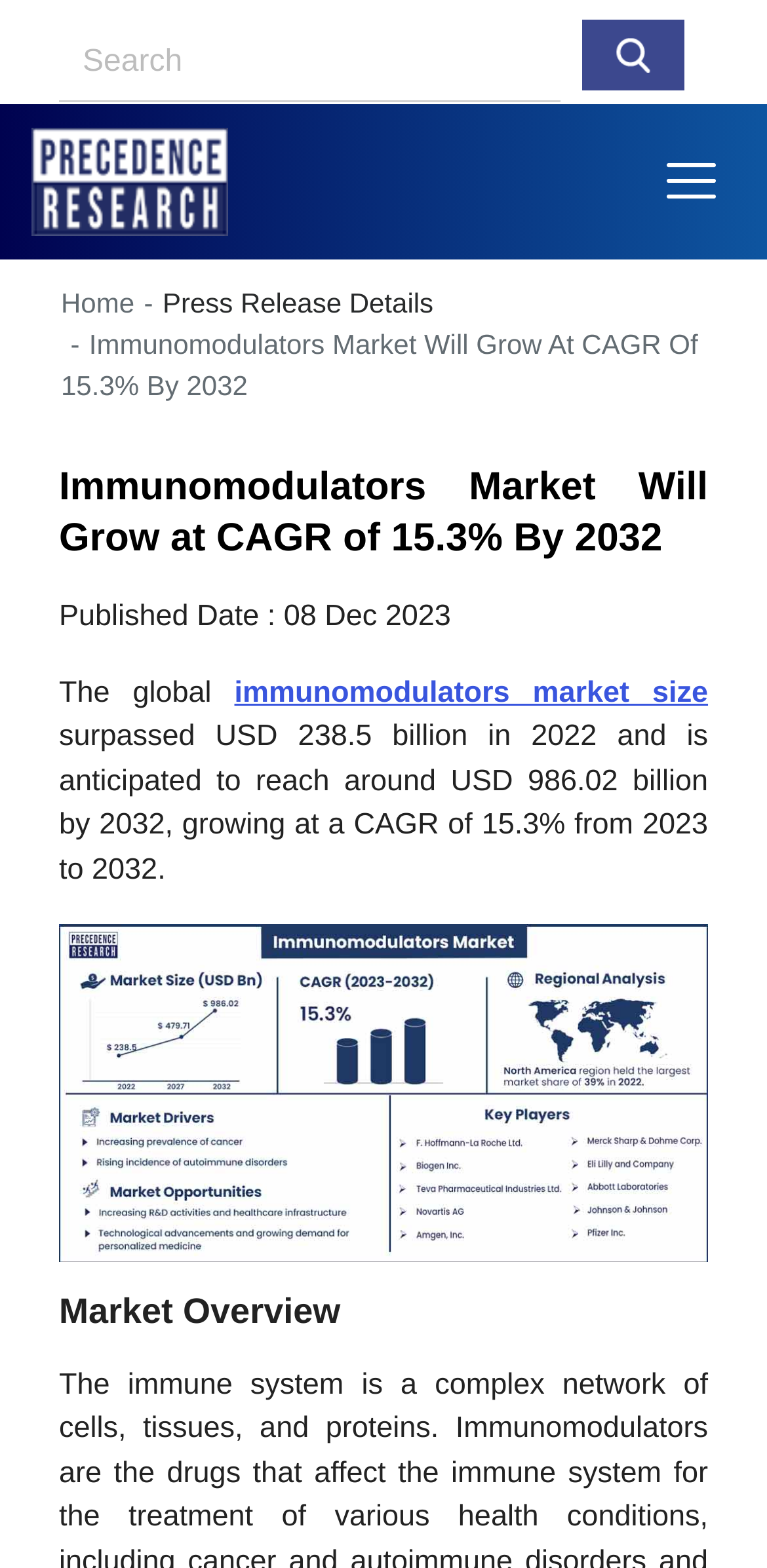Provide your answer to the question using just one word or phrase: What is the purpose of the search bar?

To search content